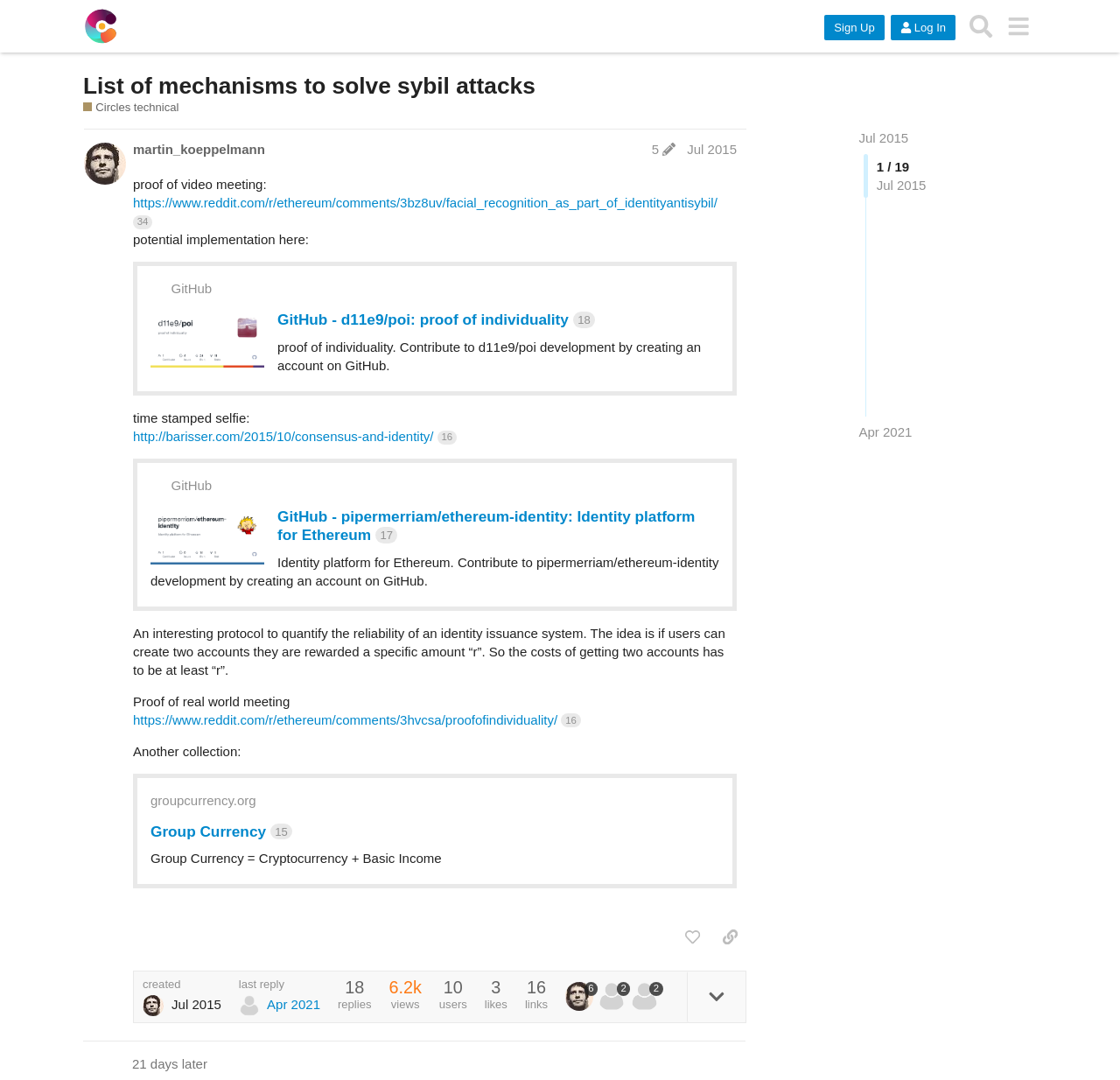Identify the bounding box coordinates of the region that needs to be clicked to carry out this instruction: "Click on the link to GitHub". Provide these coordinates as four float numbers ranging from 0 to 1, i.e., [left, top, right, bottom].

[0.153, 0.259, 0.189, 0.276]